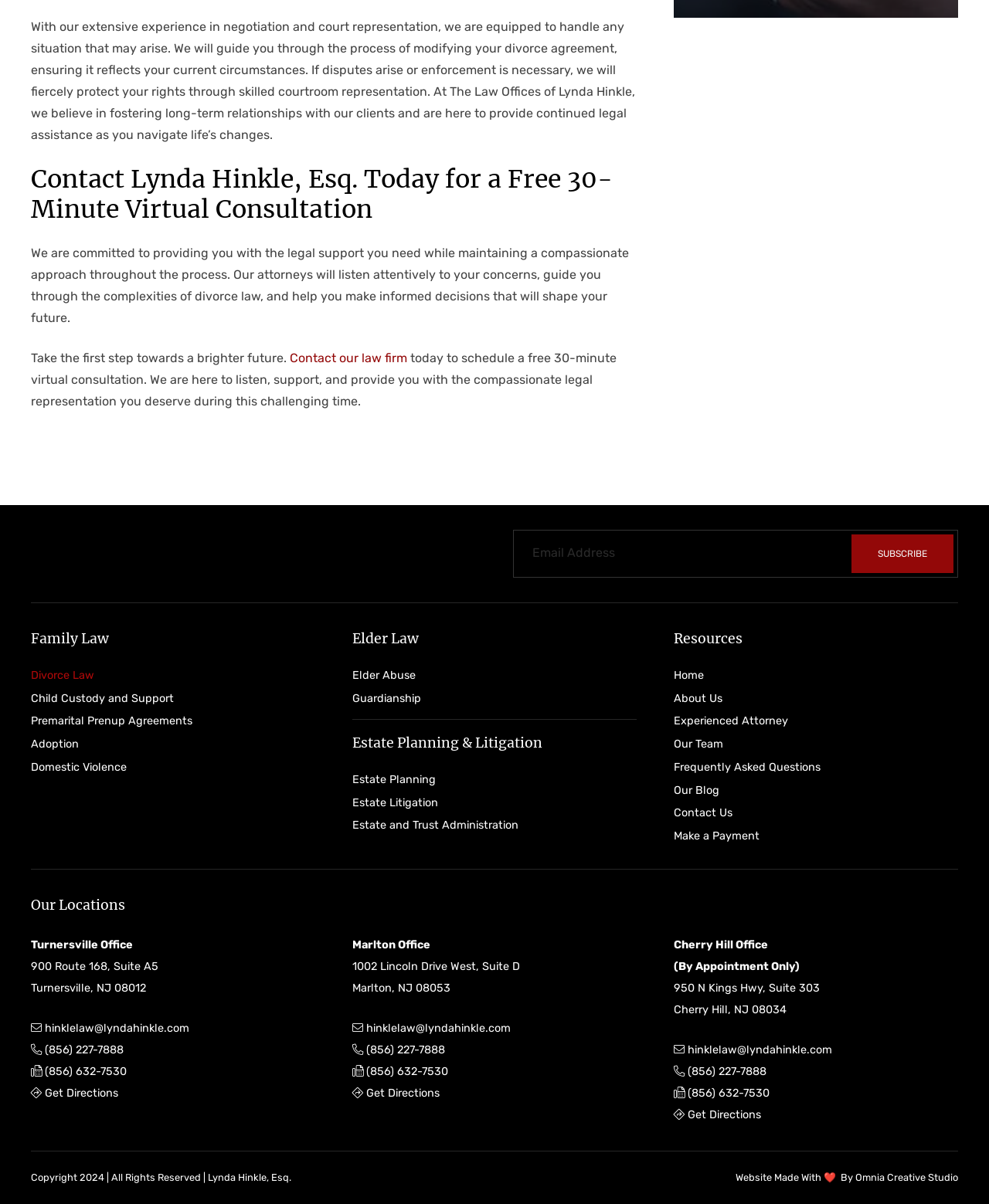How many office locations does Lynda Hinkle's law firm have?
Answer the question with just one word or phrase using the image.

Three